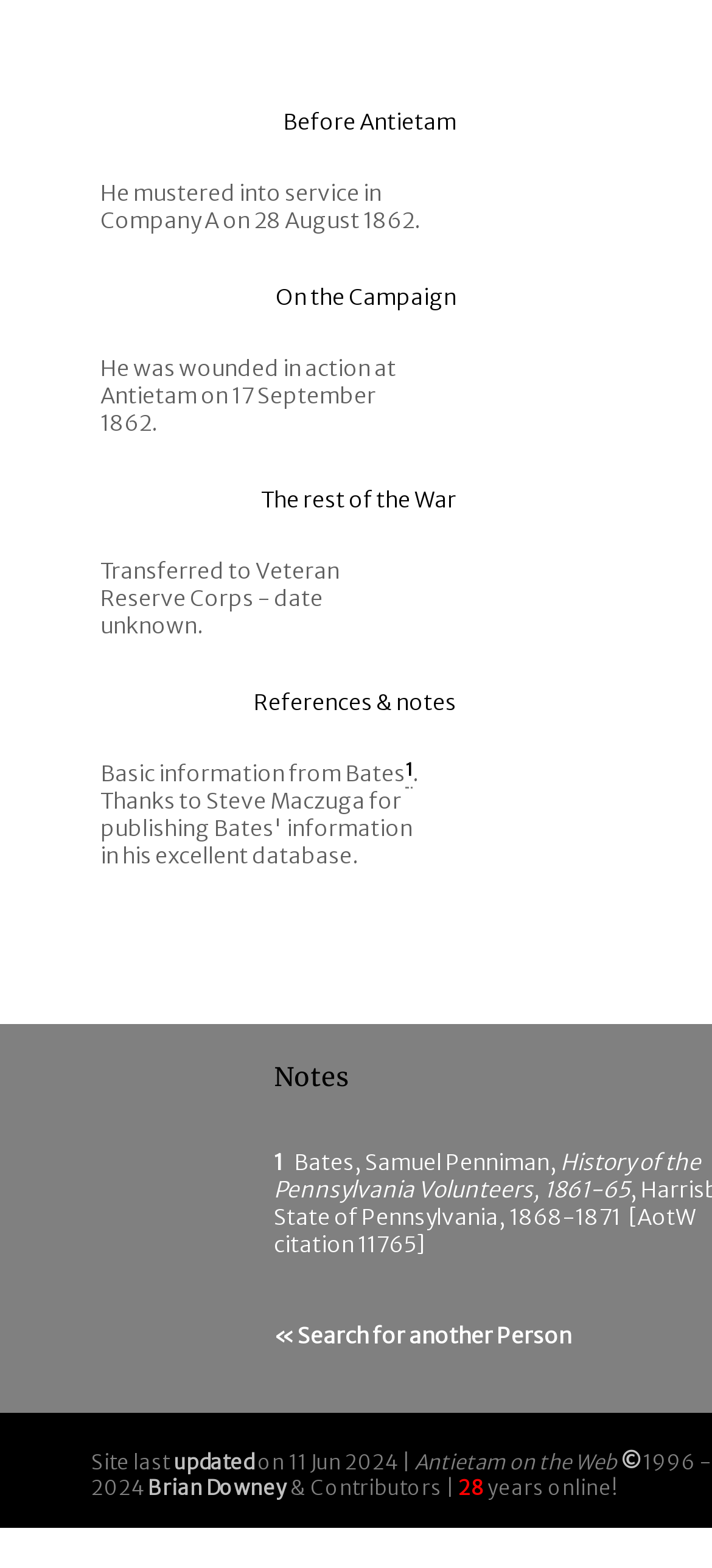For the given element description « Search for another Person, determine the bounding box coordinates of the UI element. The coordinates should follow the format (top-left x, top-left y, bottom-right x, bottom-right y) and be within the range of 0 to 1.

[0.385, 0.843, 0.803, 0.861]